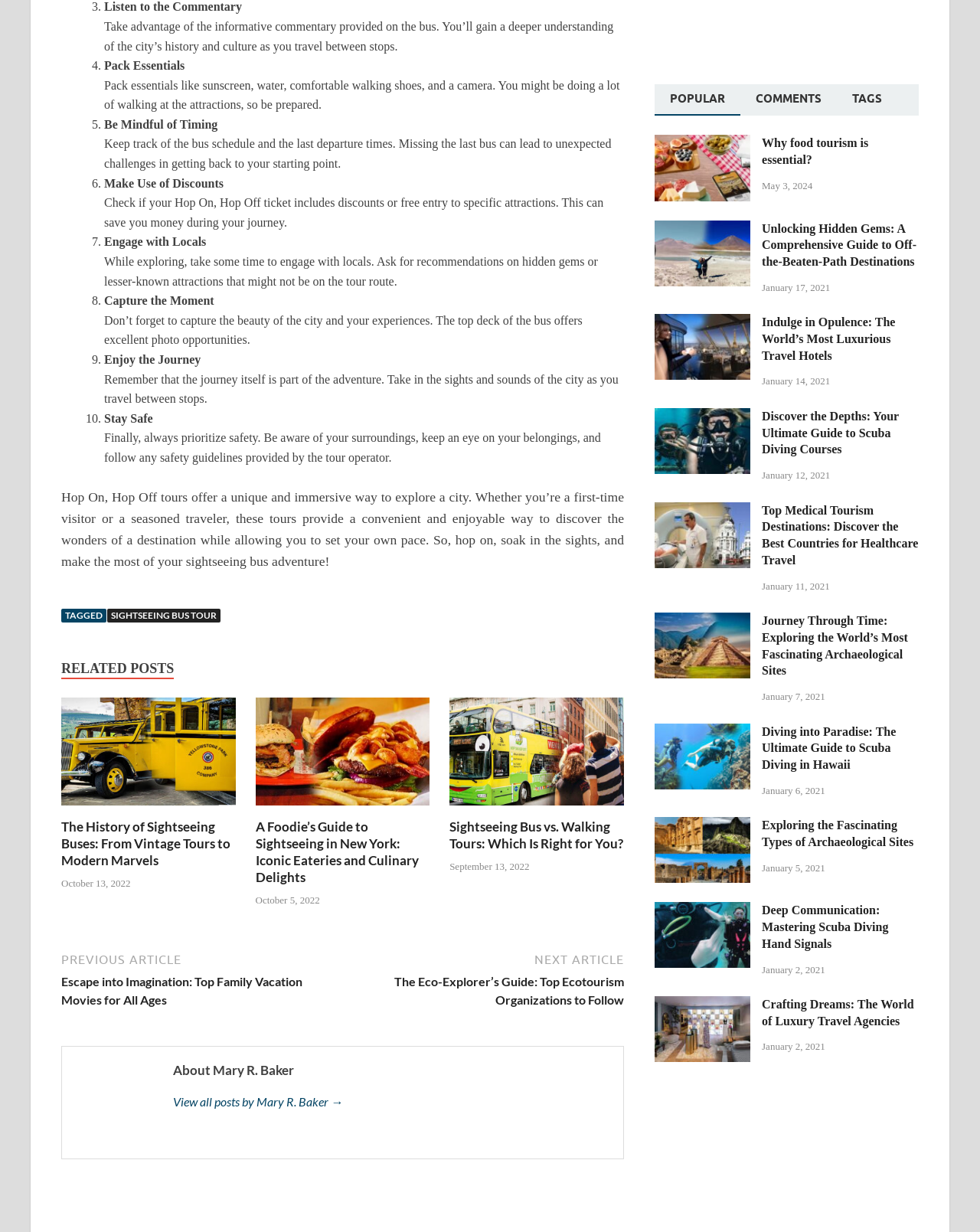Determine the bounding box coordinates for the area that needs to be clicked to fulfill this task: "Click on 'POPULAR'". The coordinates must be given as four float numbers between 0 and 1, i.e., [left, top, right, bottom].

[0.668, 0.068, 0.756, 0.094]